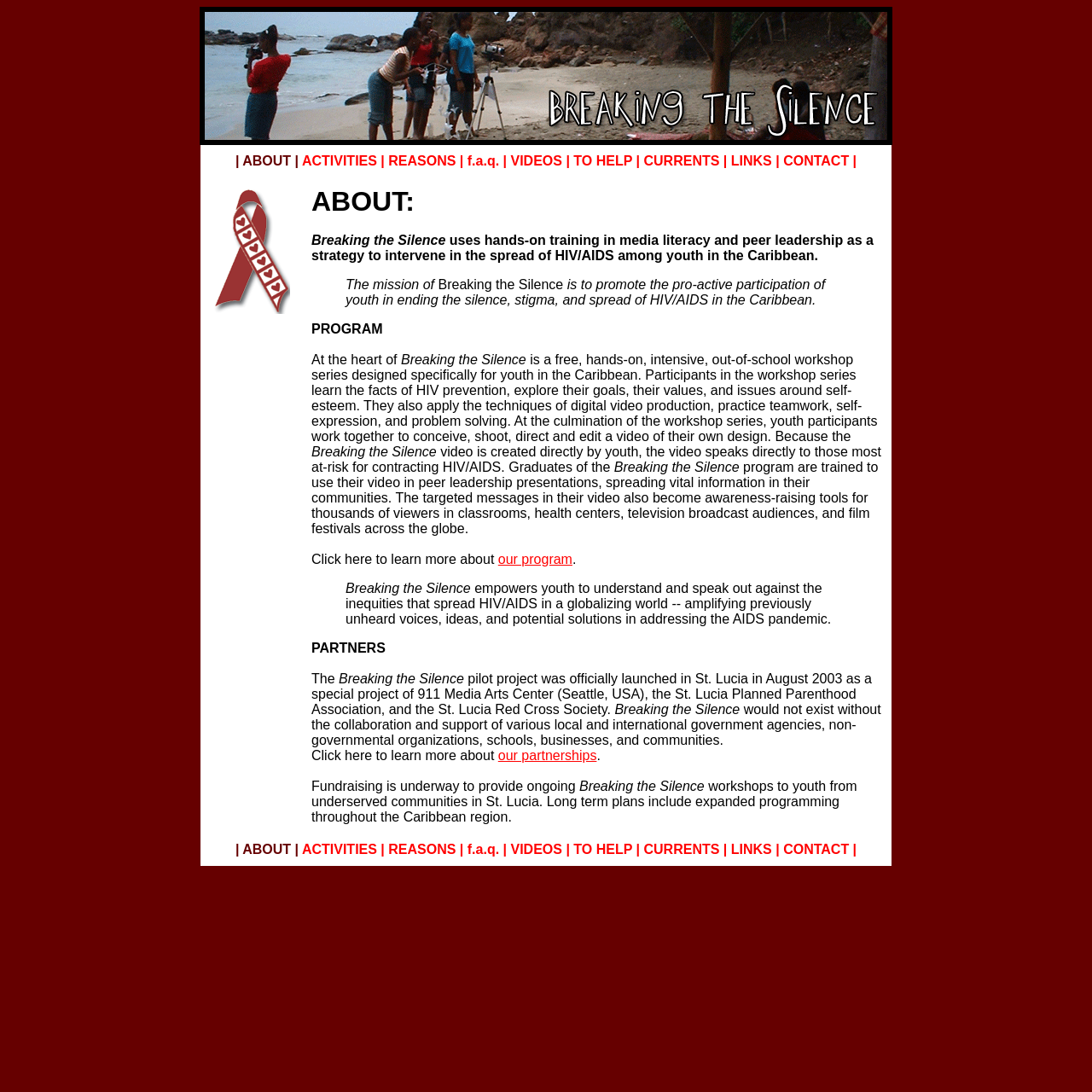Please answer the following question using a single word or phrase: 
What is the long-term plan of Breaking the Silence?

Expanded programming throughout the Caribbean region